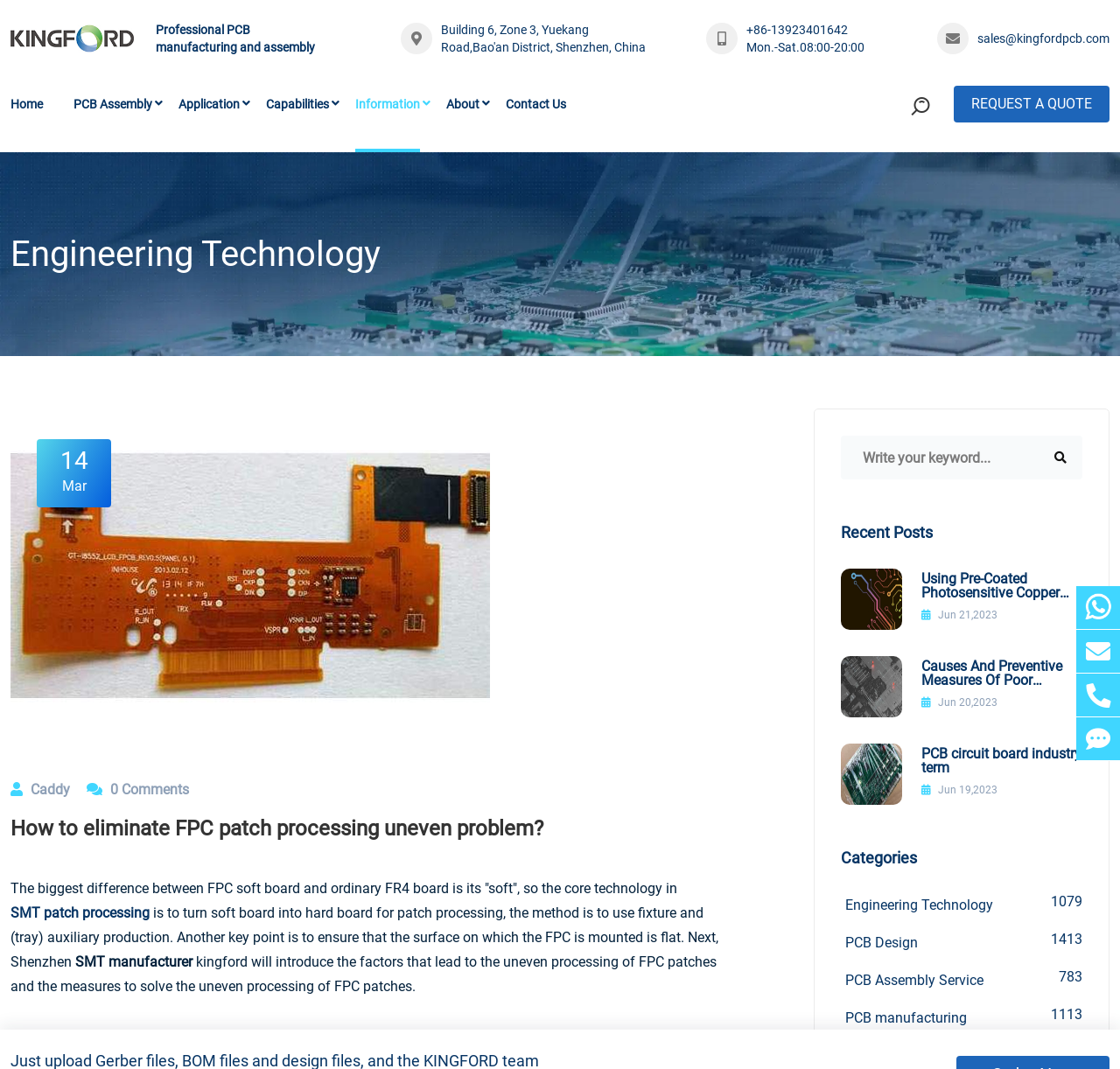What is the category with the most articles?
Ensure your answer is thorough and detailed.

According to the webpage, the category with the most articles is 'Industry news', which has 1894 articles.